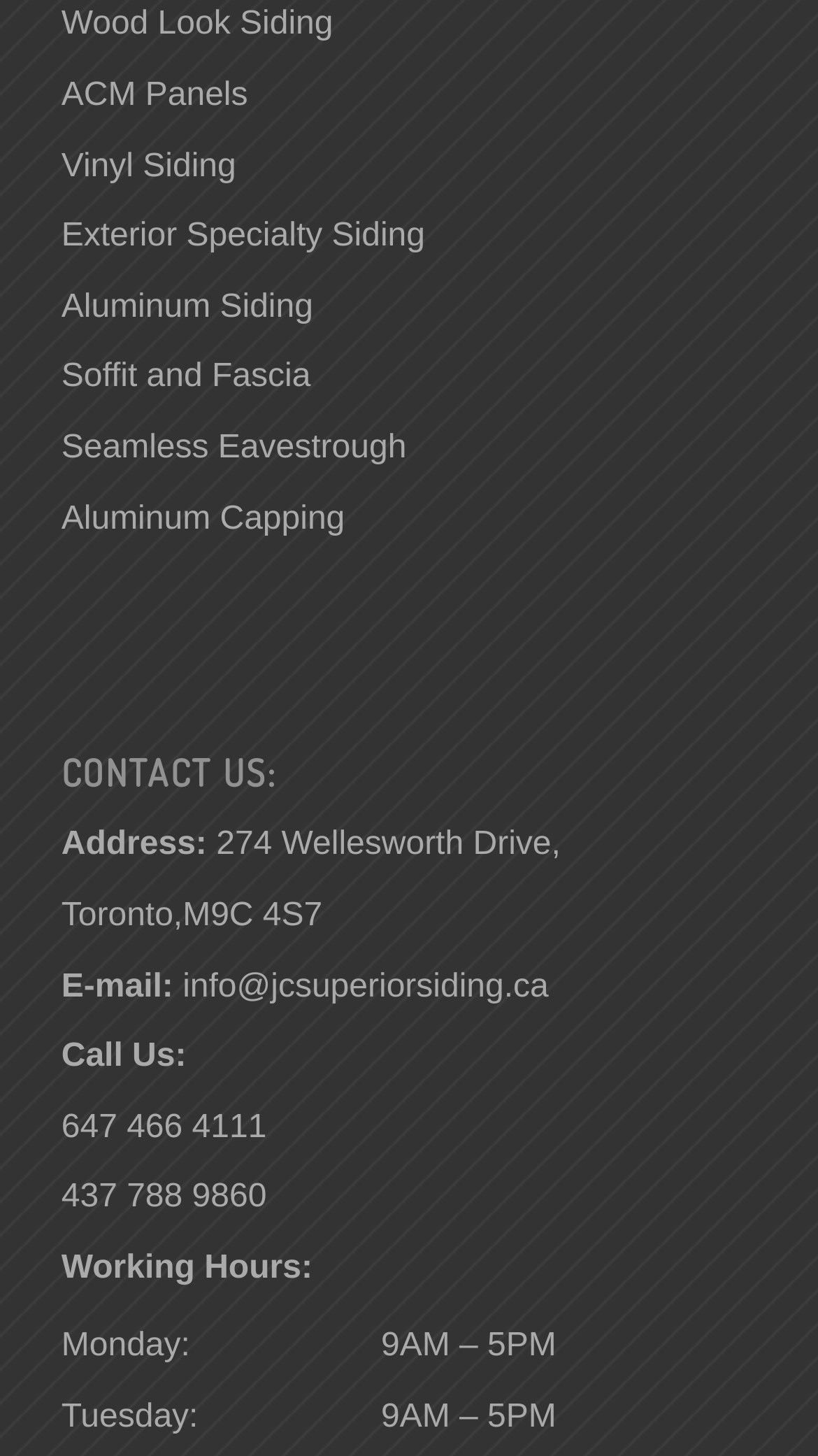Locate the bounding box coordinates of the element that should be clicked to fulfill the instruction: "Send an email to info@jcsuperiorsiding.ca".

[0.223, 0.707, 0.671, 0.731]